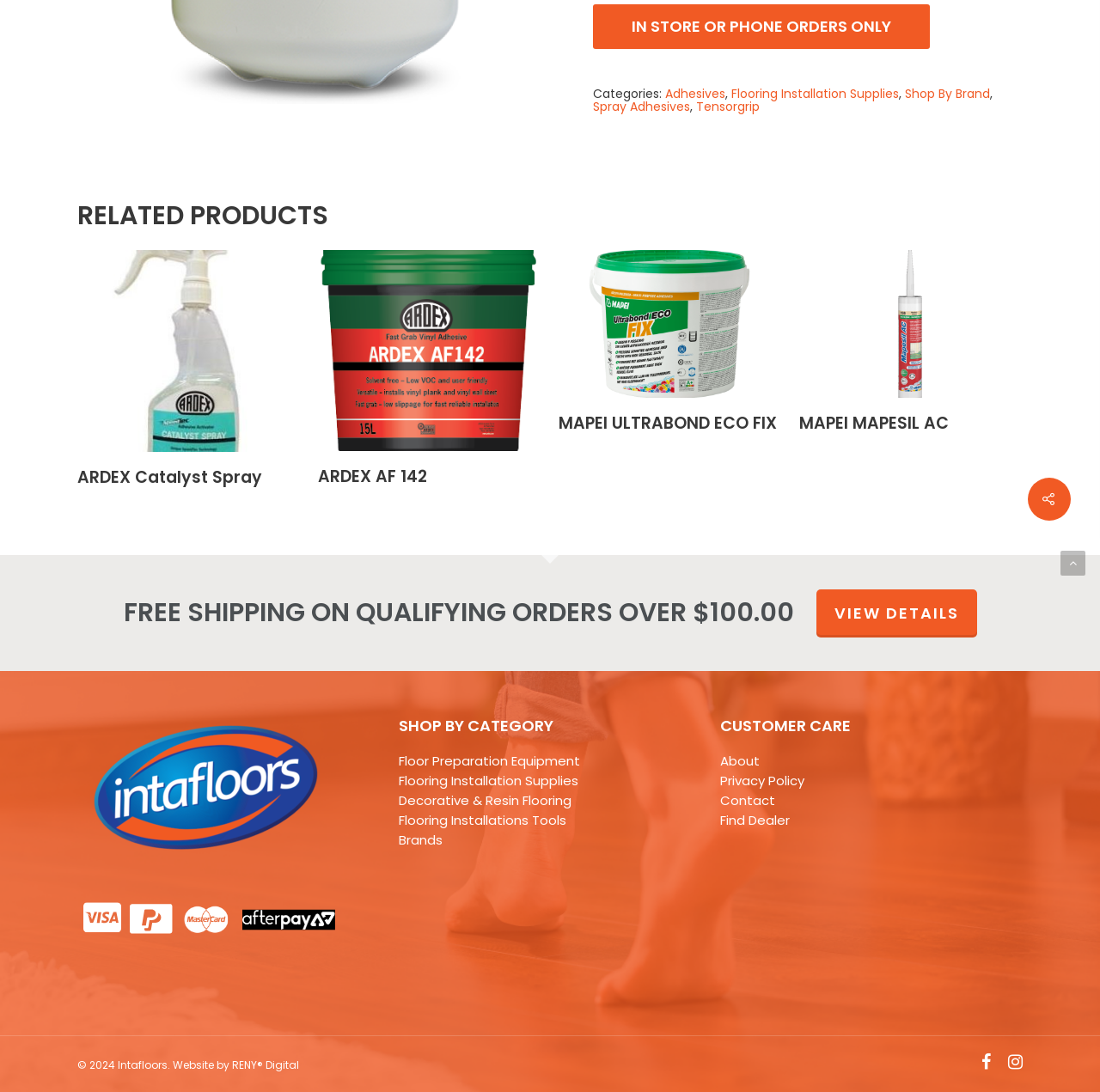Find the bounding box of the web element that fits this description: "Flooring Installations Tools".

[0.362, 0.743, 0.515, 0.759]